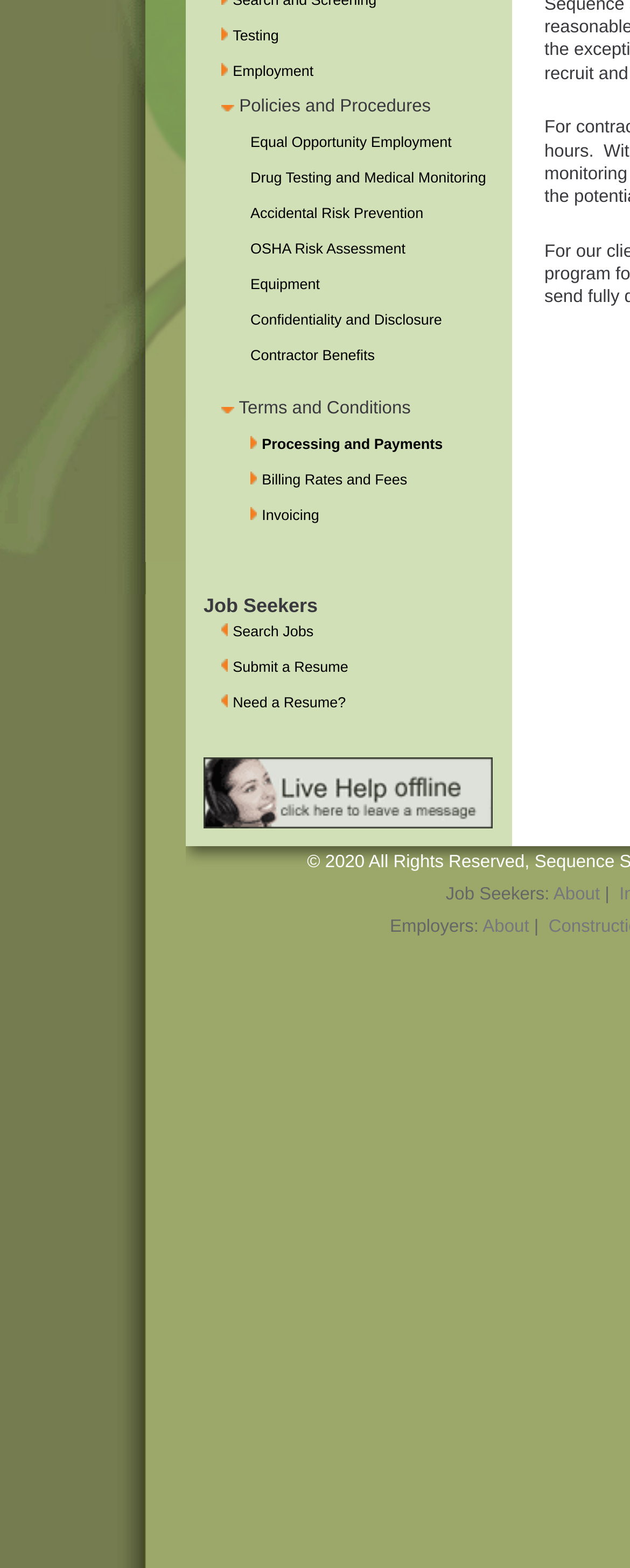Provide the bounding box coordinates of the UI element this sentence describes: "Contractor Benefits".

[0.397, 0.221, 0.595, 0.232]